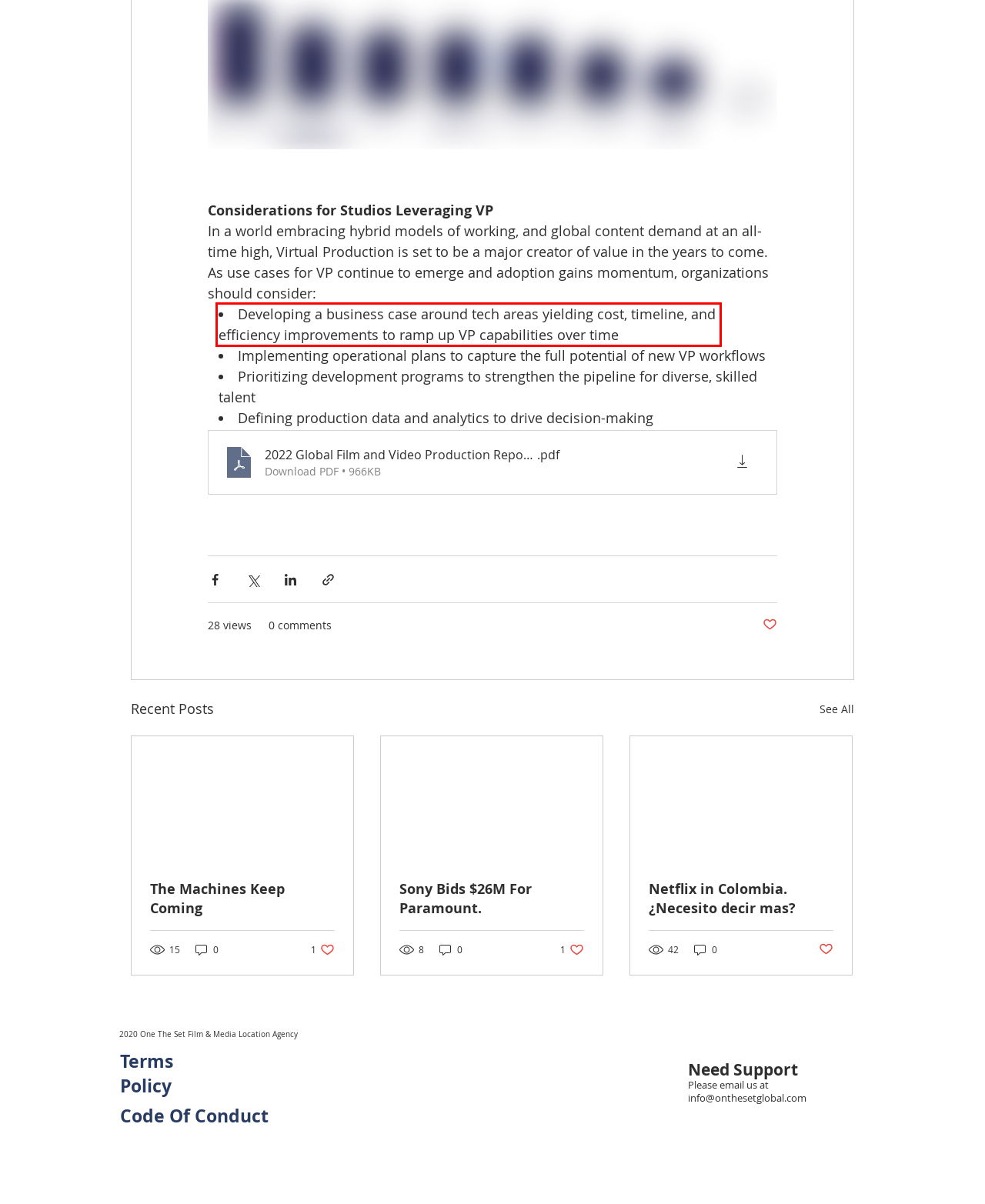You have a screenshot of a webpage where a UI element is enclosed in a red rectangle. Perform OCR to capture the text inside this red rectangle.

Developing a business case around tech areas yielding cost, timeline, and efficiency improvements to ramp up VP capabilities over time